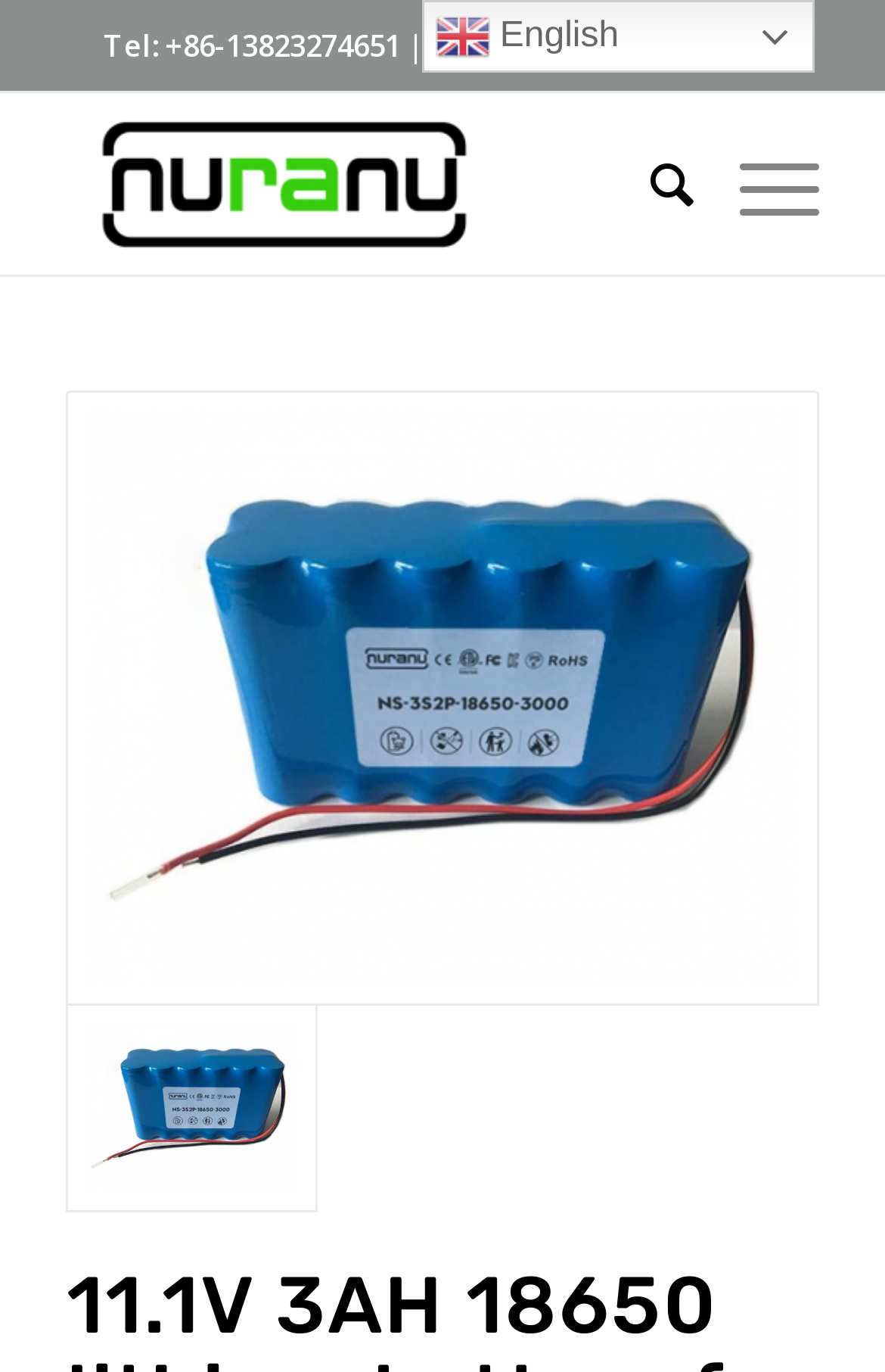Given the description "Search", determine the bounding box of the corresponding UI element.

[0.684, 0.068, 0.784, 0.2]